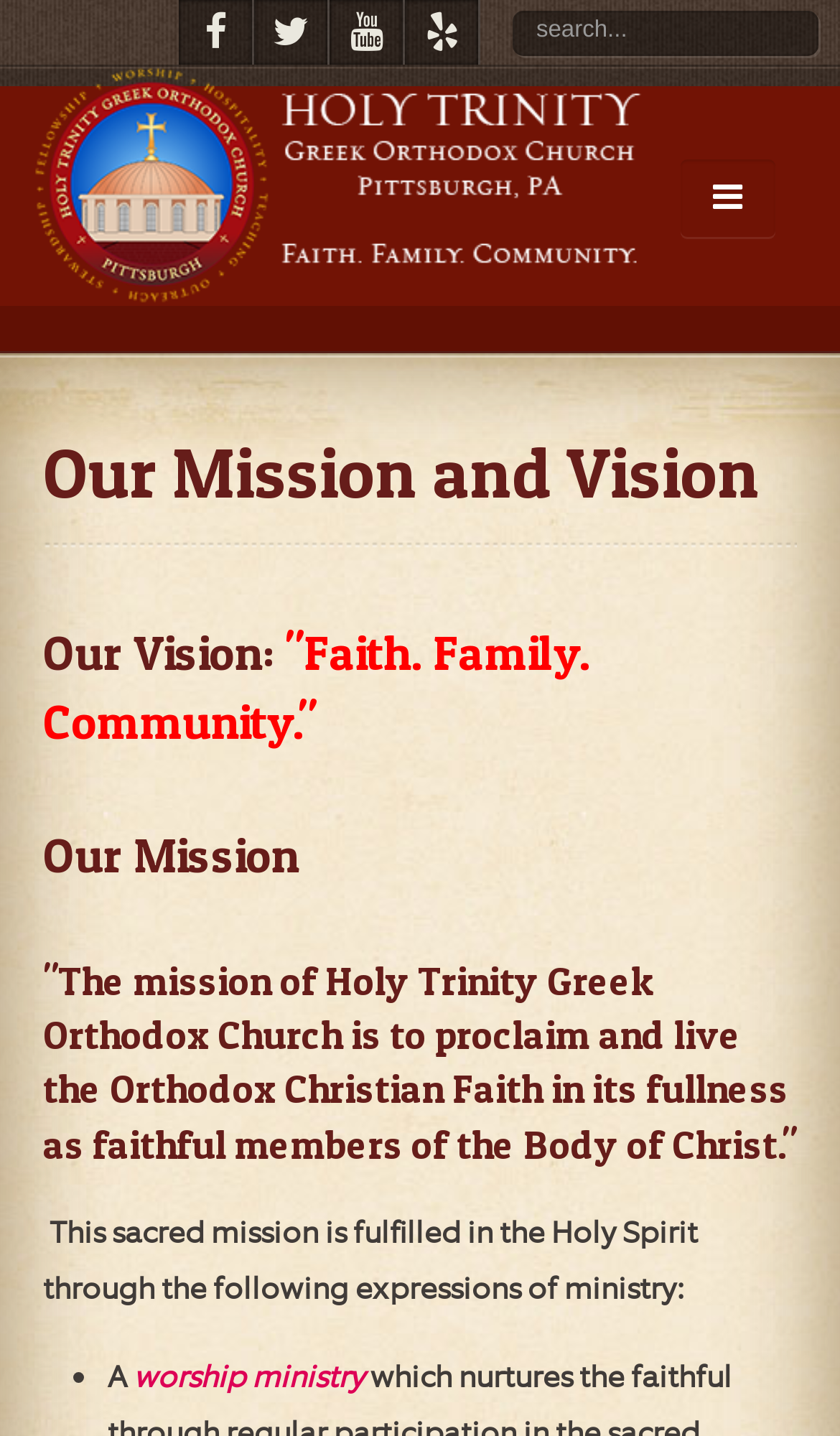Please provide a comprehensive answer to the question below using the information from the image: What is the name of the church?

I inferred this answer by looking at the logo of the church, which has the text 'ht logo with text 150x425' and is located at the top of the page. The logo is accompanied by a link with the same text, which suggests that it is the name of the church.